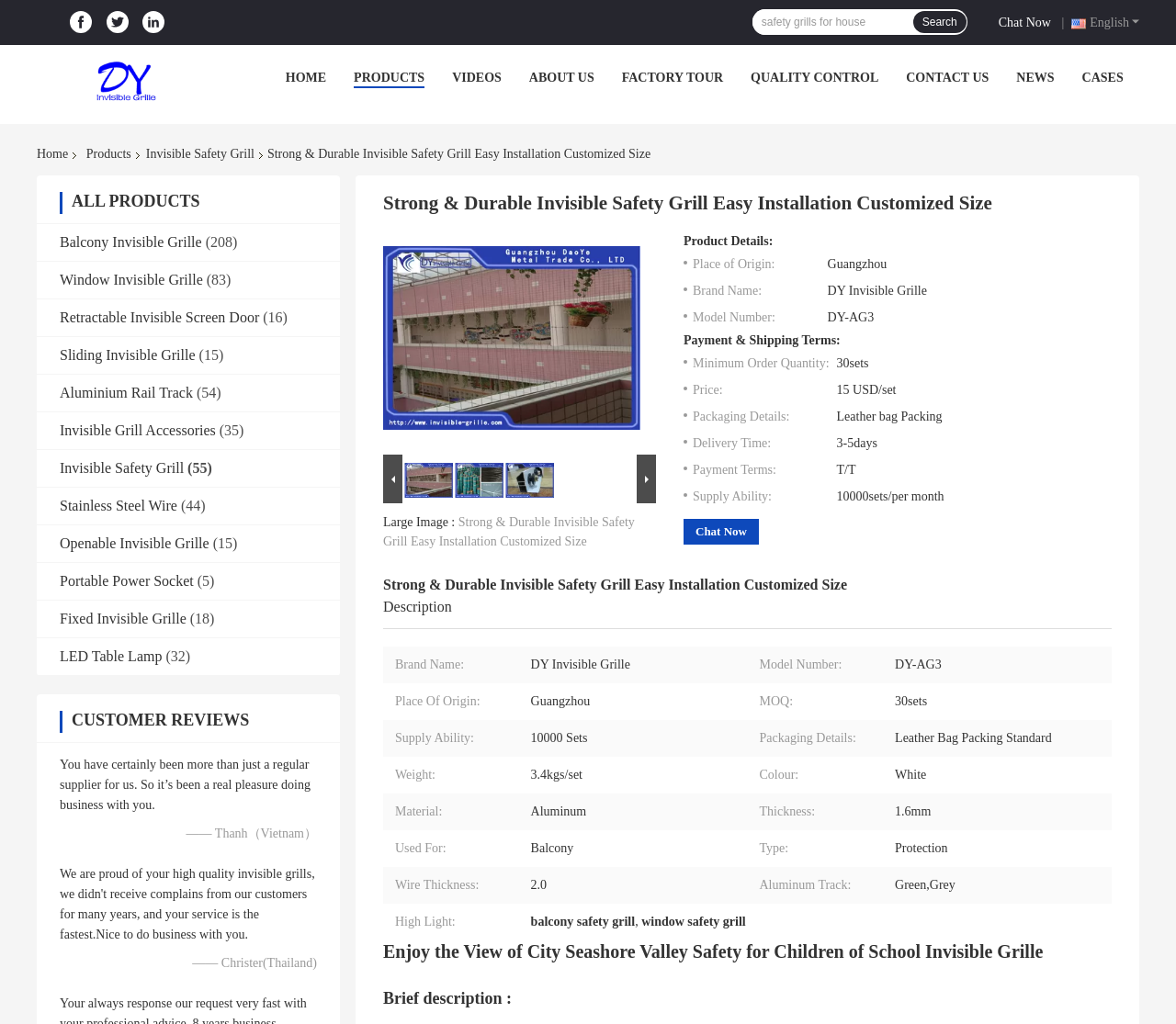Specify the bounding box coordinates of the area that needs to be clicked to achieve the following instruction: "View products".

[0.301, 0.069, 0.361, 0.083]